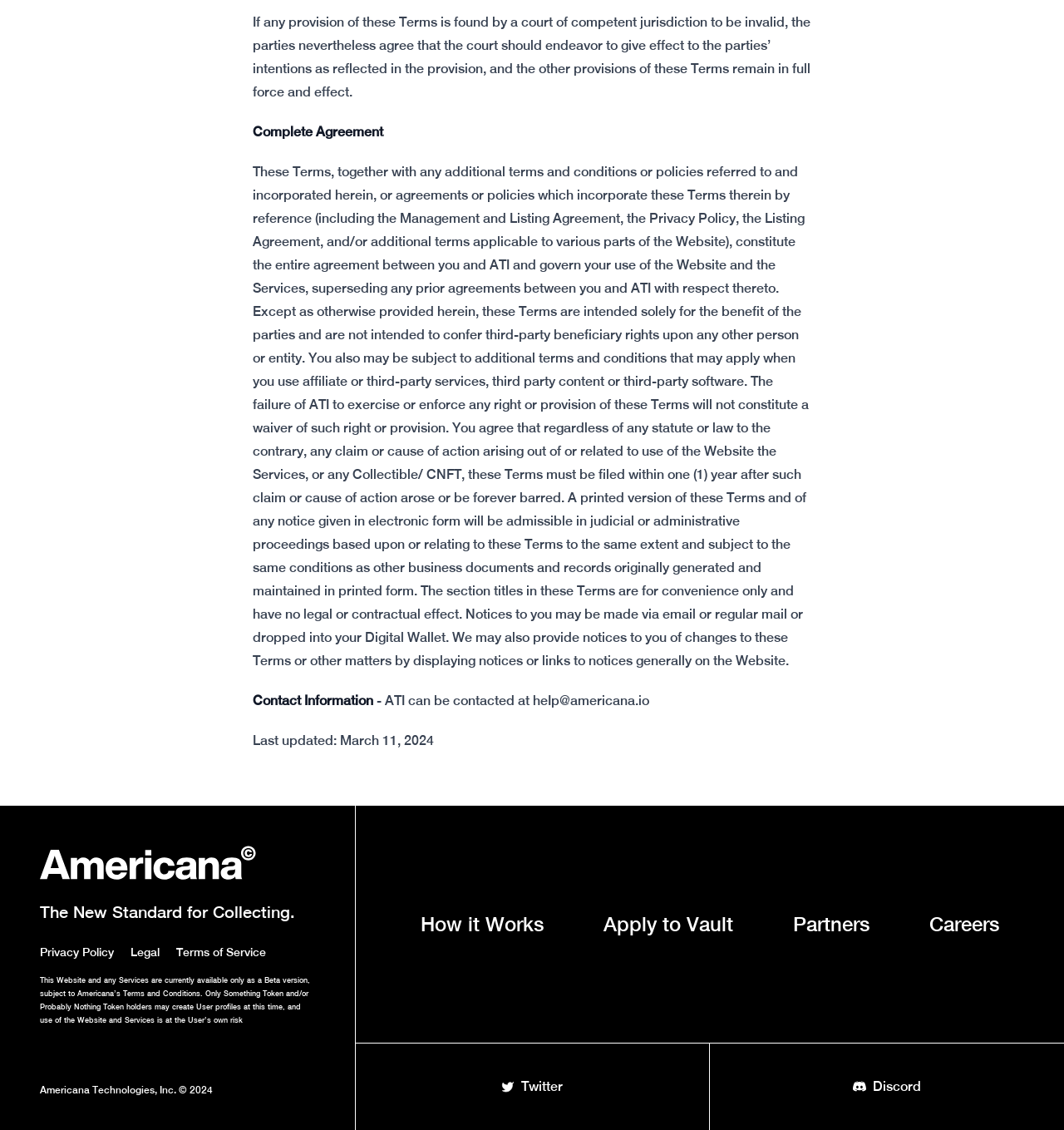How can ATI be contacted?
Please respond to the question with as much detail as possible.

The contact information for ATI is provided on the webpage, stating that ATI can be contacted at help@americana.io.